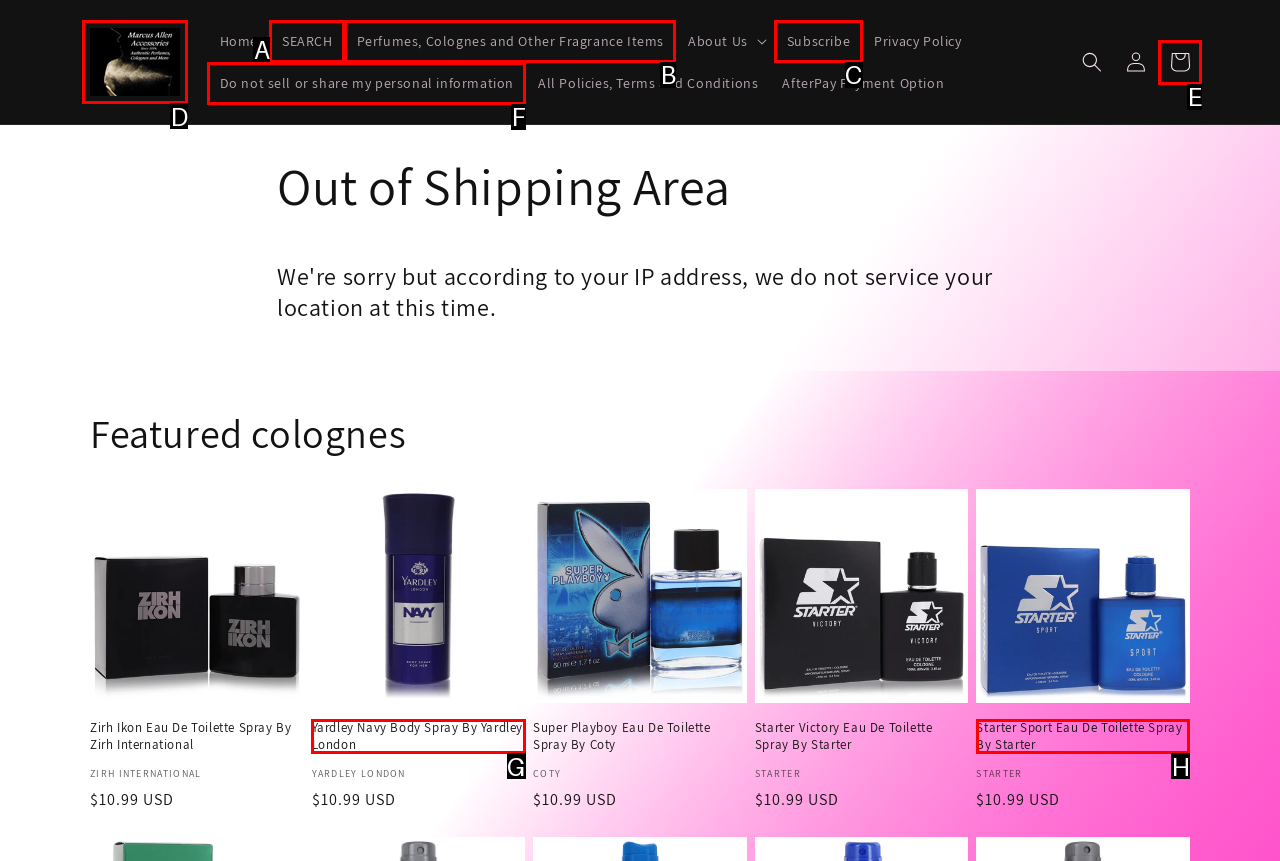Determine the correct UI element to click for this instruction: View 'Cart' contents. Respond with the letter of the chosen element.

E